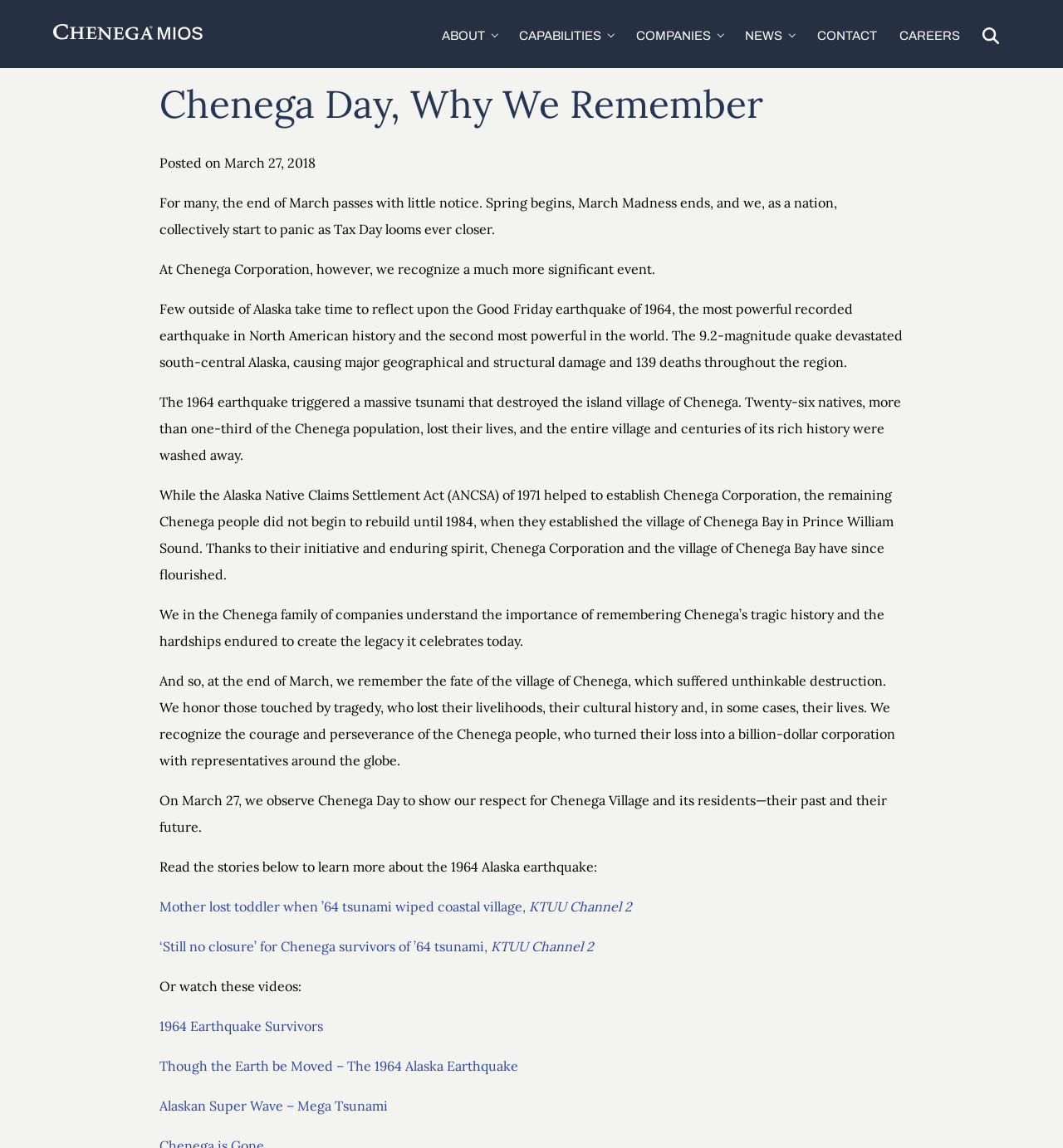What is the name of the act that helped establish Chenega Corporation?
Please utilize the information in the image to give a detailed response to the question.

The article states that the Alaska Native Claims Settlement Act (ANCSA) of 1971 helped to establish Chenega Corporation, which was a significant event in the company's history.